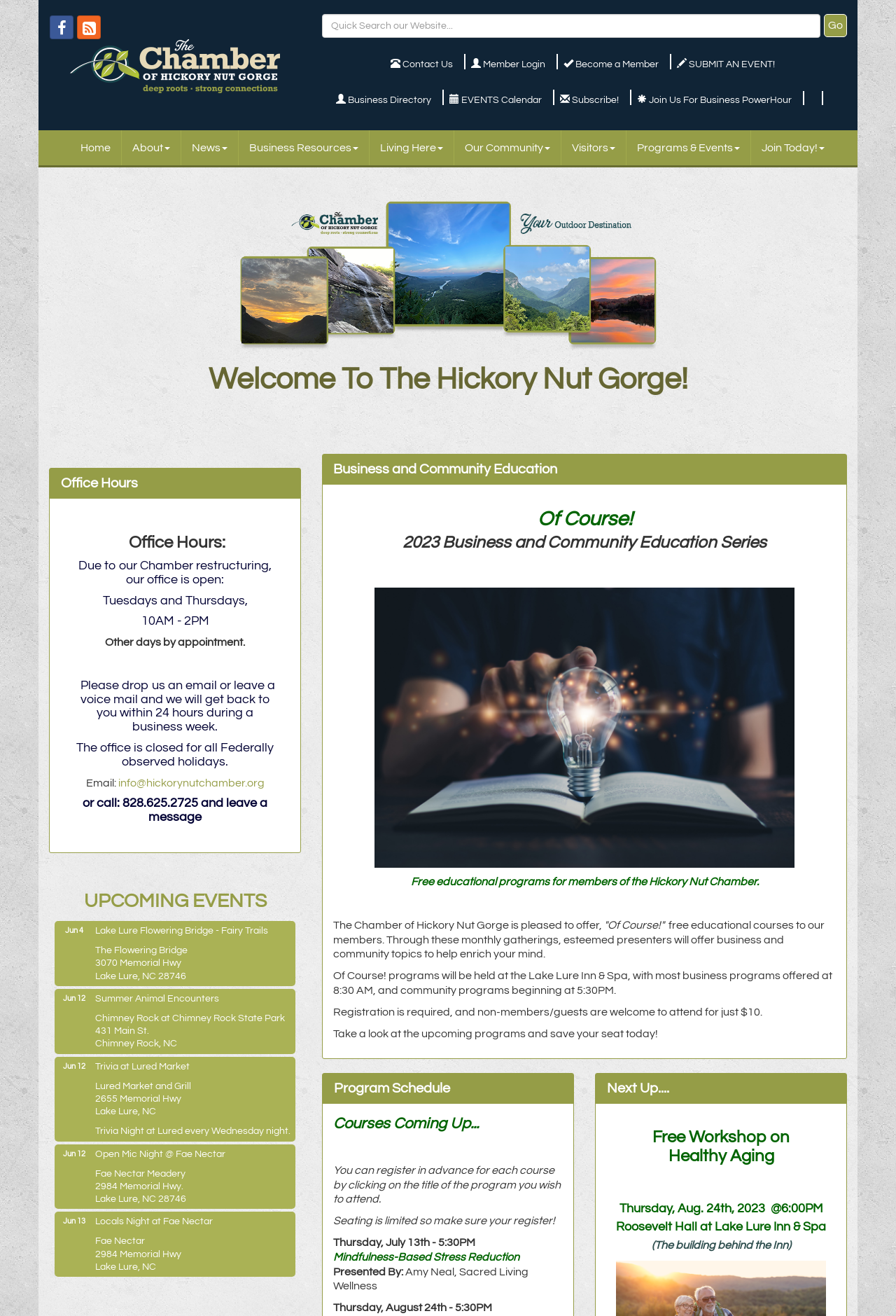Find the bounding box coordinates of the element I should click to carry out the following instruction: "Visit the blog".

None